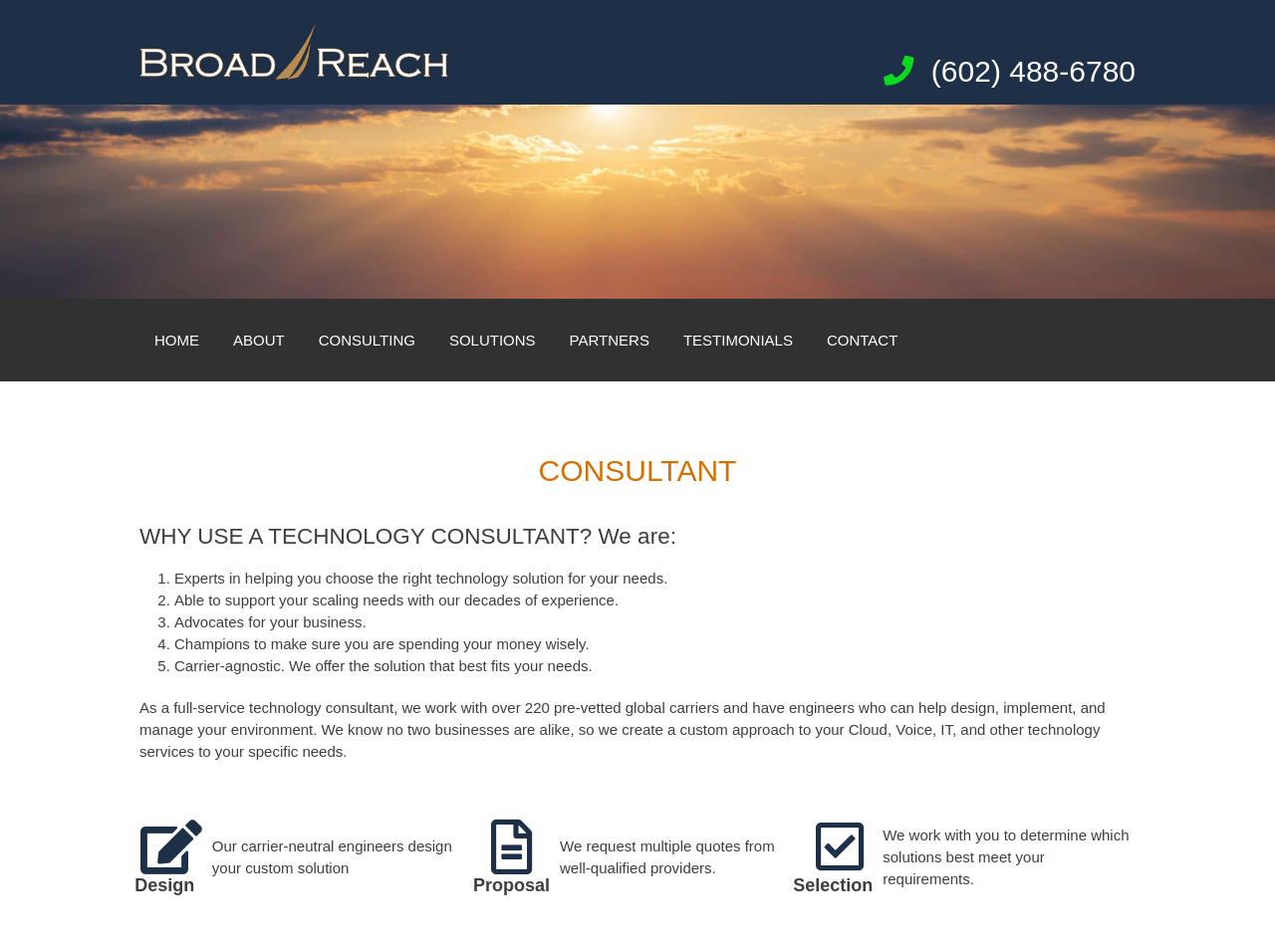What is the role of the technology consultant?
Kindly give a detailed and elaborate answer to the question.

According to the webpage, the technology consultant plays several roles, including being experts in helping choose the right technology solution, supporting scaling needs, advocating for the business, and ensuring wise spending of money. This information can be found in the section 'WHY USE A TECHNOLOGY CONSULTANT?'.